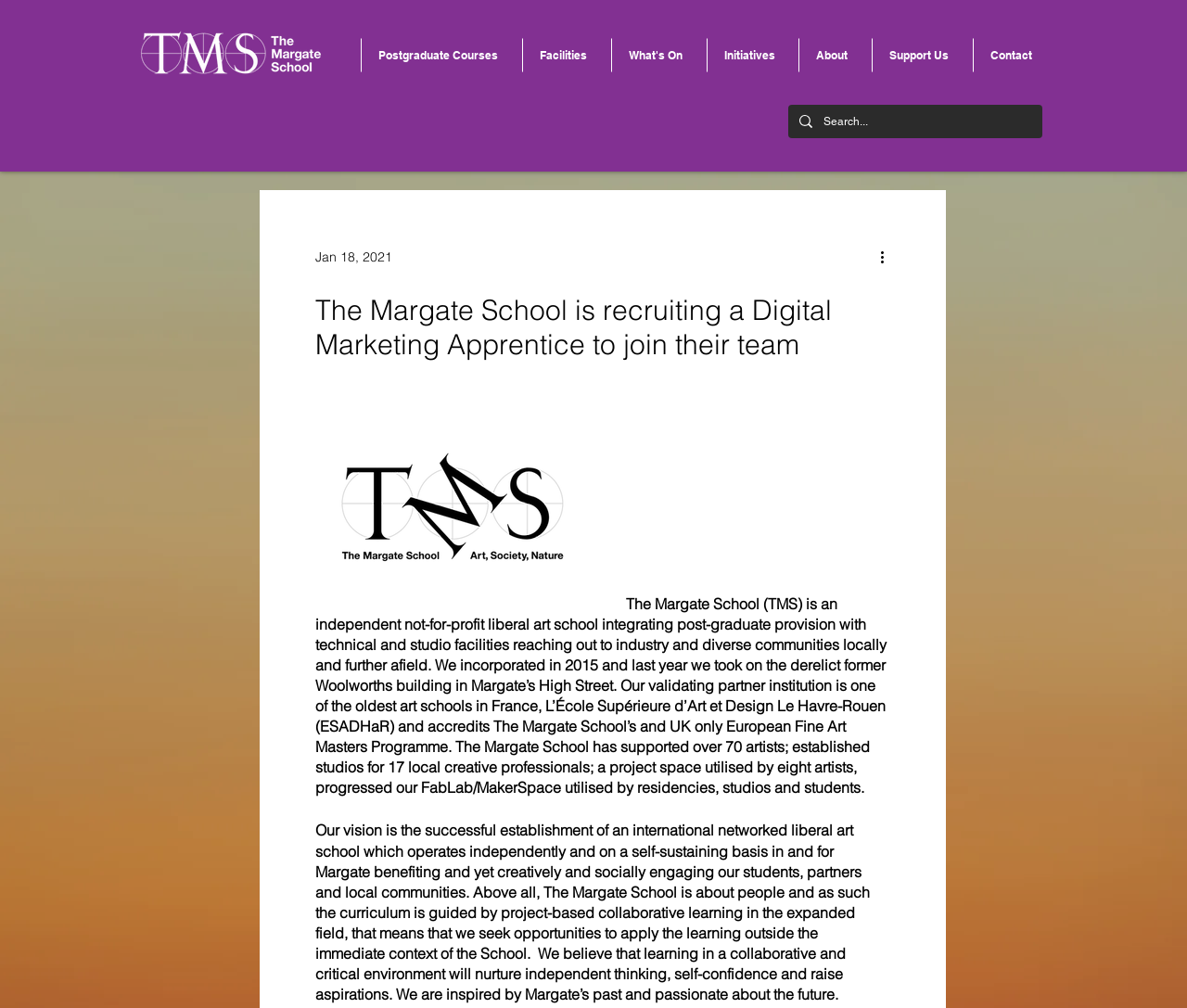Can you find the bounding box coordinates for the element that needs to be clicked to execute this instruction: "Click the 'Contact' link"? The coordinates should be given as four float numbers between 0 and 1, i.e., [left, top, right, bottom].

[0.82, 0.038, 0.884, 0.072]